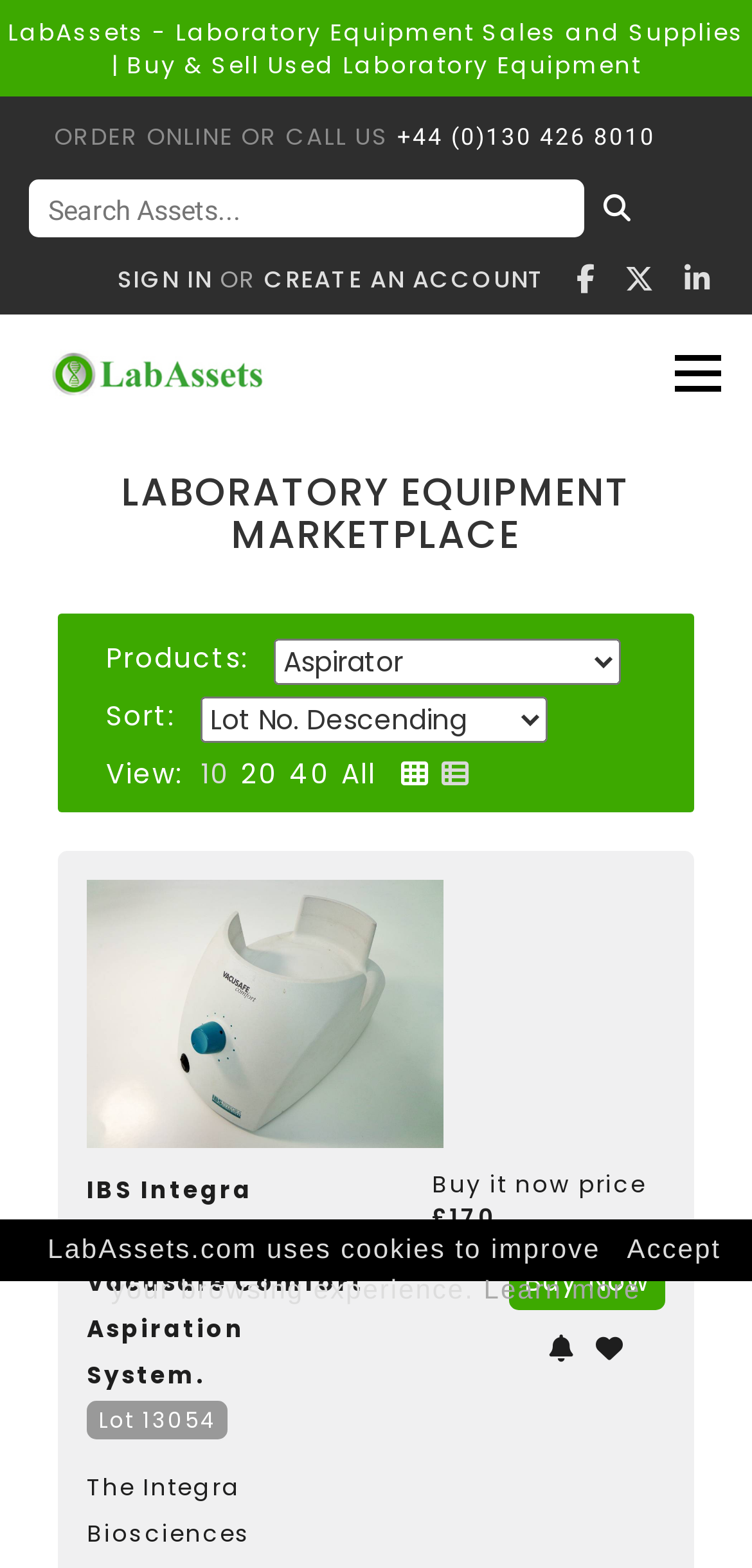Analyze the image and give a detailed response to the question:
What is the name of the laboratory equipment marketplace?

I found this information by looking at the header section of the webpage, where it displays the logo and name of the laboratory equipment marketplace, which is LabAssets.